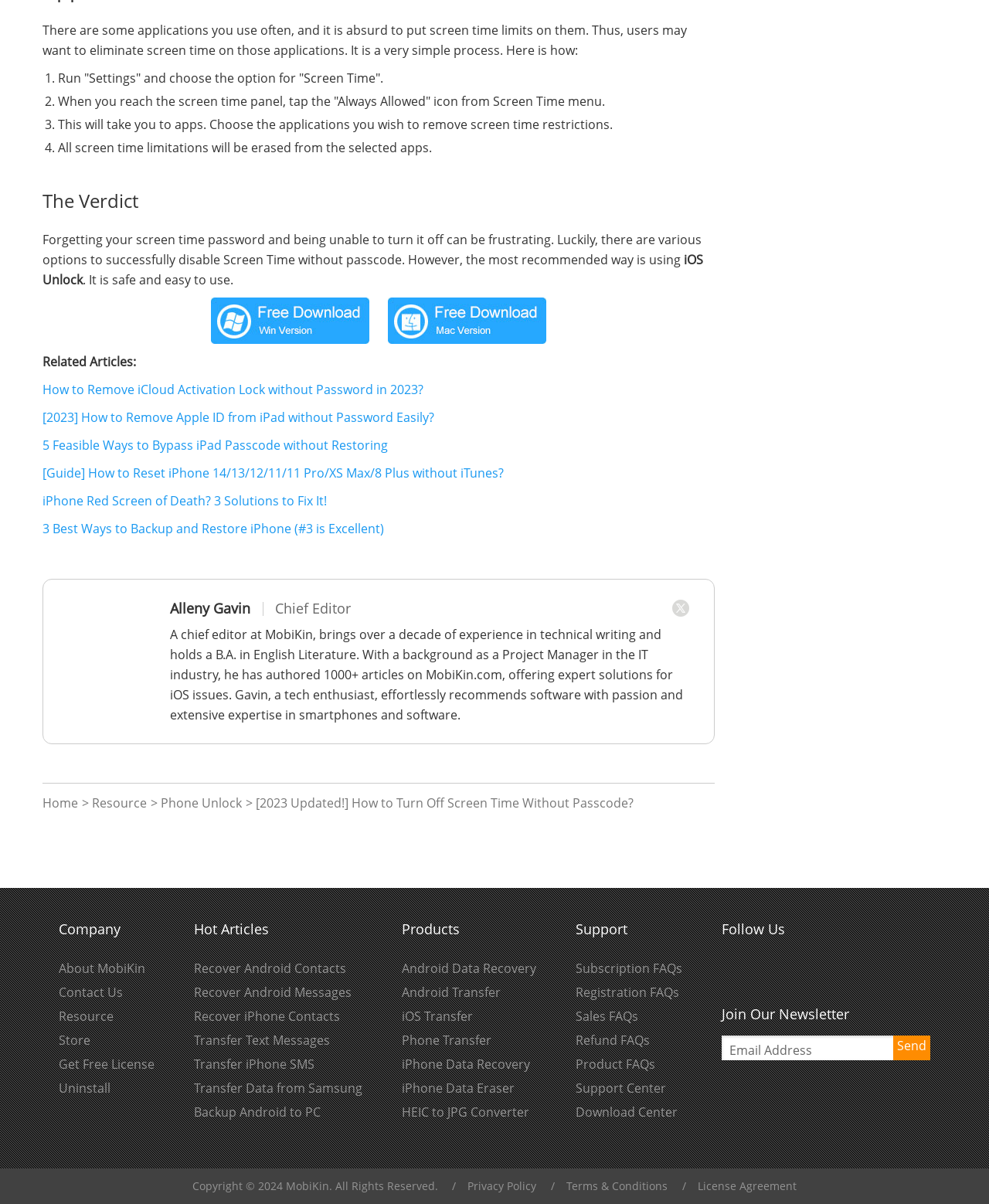Could you highlight the region that needs to be clicked to execute the instruction: "Call the agent at (417) 678-5072"?

None